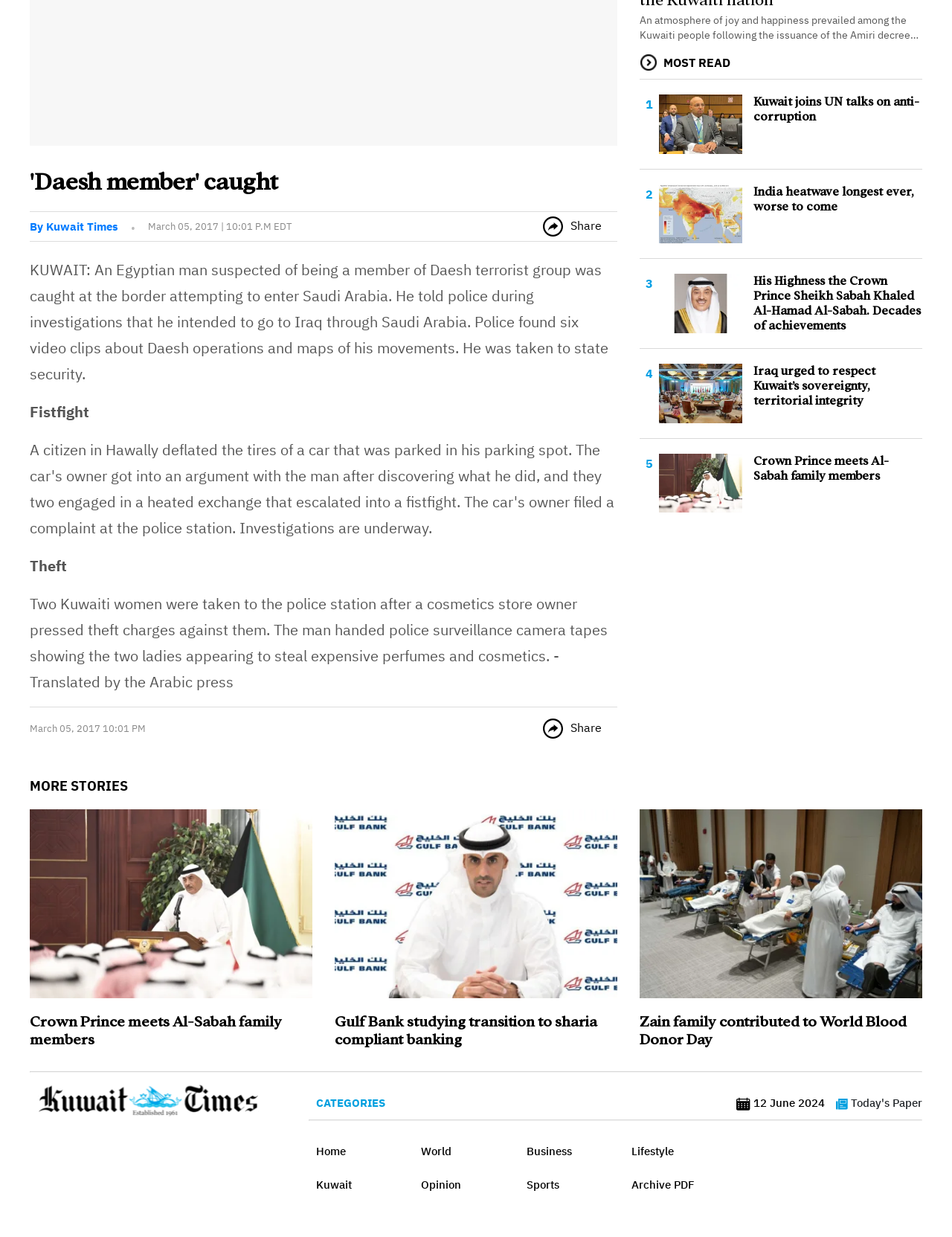Show the bounding box coordinates for the HTML element described as: "Today's Paper".

[0.894, 0.632, 0.969, 0.643]